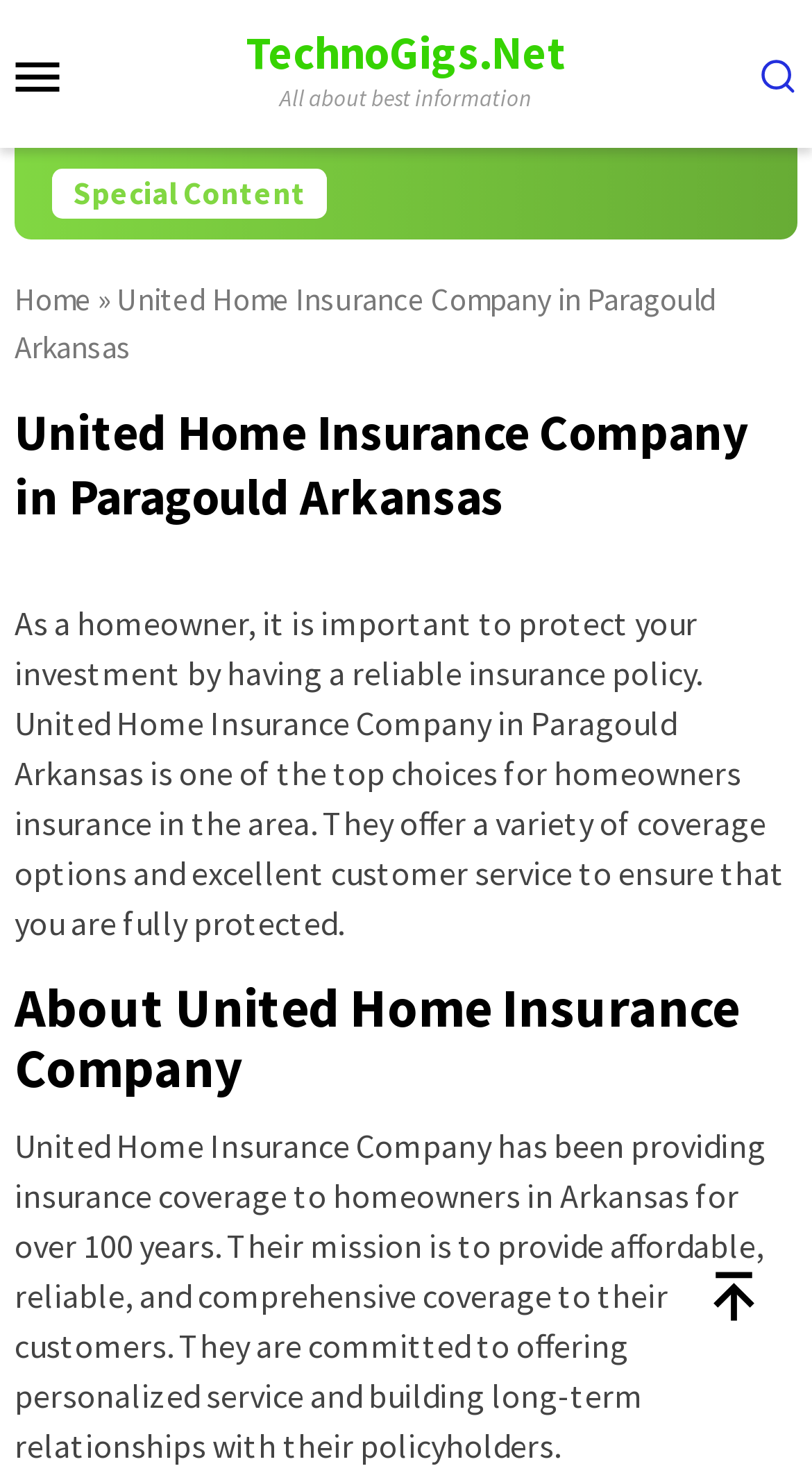Please give a short response to the question using one word or a phrase:
What type of insurance does United Home Insurance Company offer?

Homeowners insurance